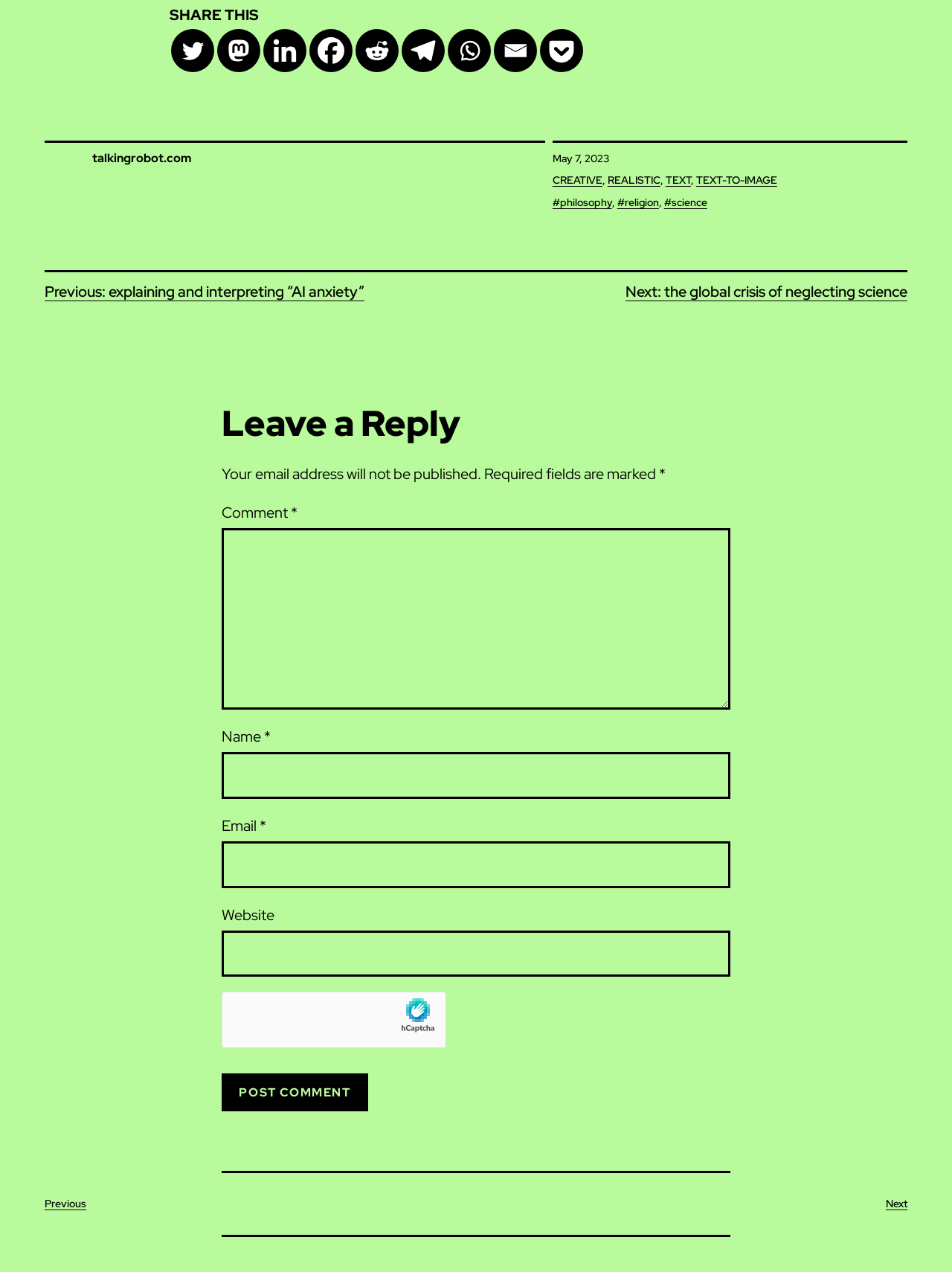Pinpoint the bounding box coordinates of the area that should be clicked to complete the following instruction: "Leave a comment". The coordinates must be given as four float numbers between 0 and 1, i.e., [left, top, right, bottom].

[0.233, 0.395, 0.305, 0.41]